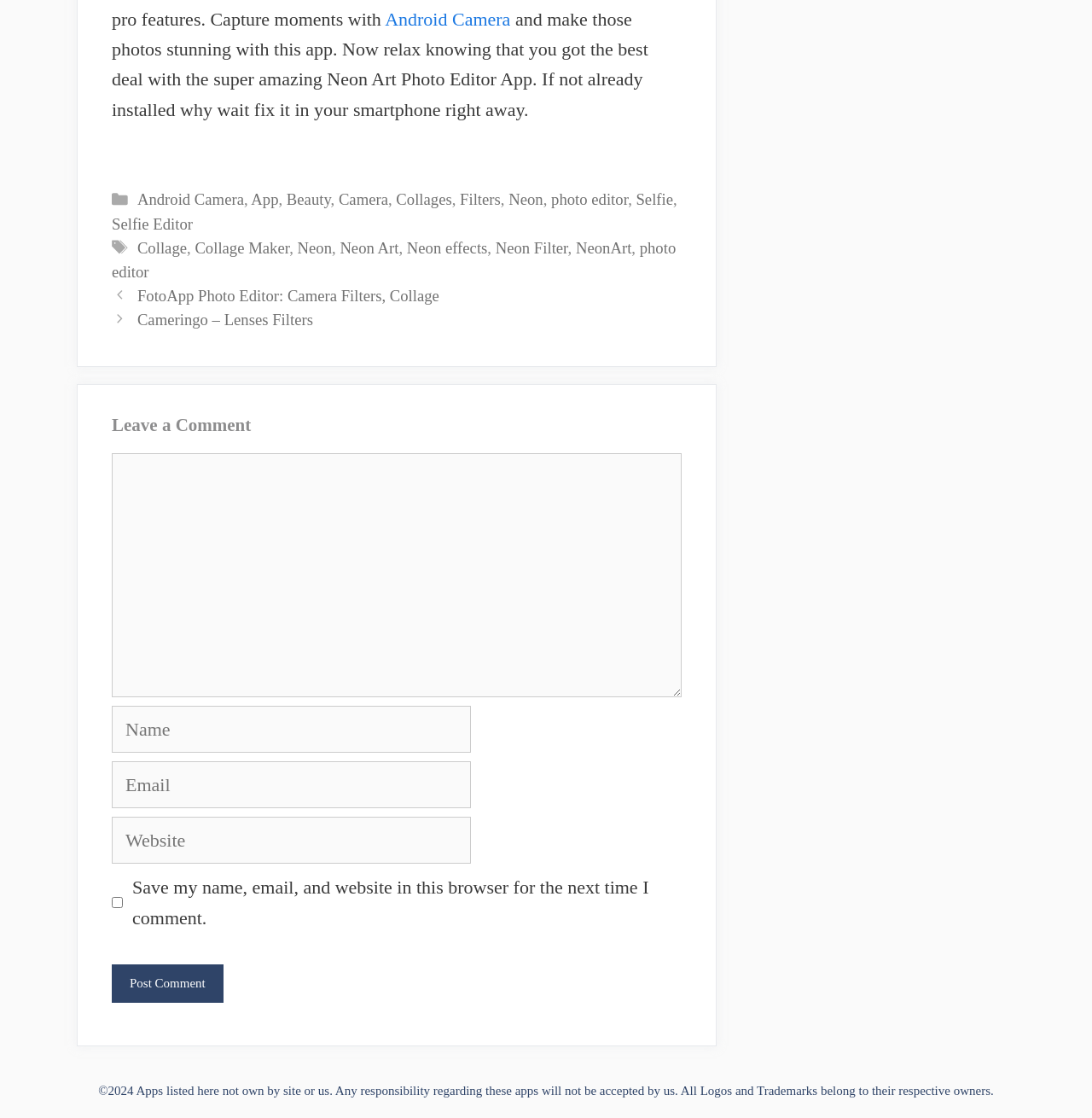Please provide a comprehensive response to the question below by analyzing the image: 
What is the copyright year mentioned at the bottom of the webpage?

The copyright year mentioned at the bottom of the webpage is obtained from the StaticText element with OCR text '©2024 Apps listed here not own by site or us. Any responsibility regarding these apps will not be accepted by us. All Logos and Trademarks belong to their respective owners.'